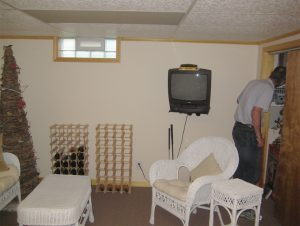Give a one-word or short-phrase answer to the following question: 
What is Nelson doing in the background?

engaging with a cabinet